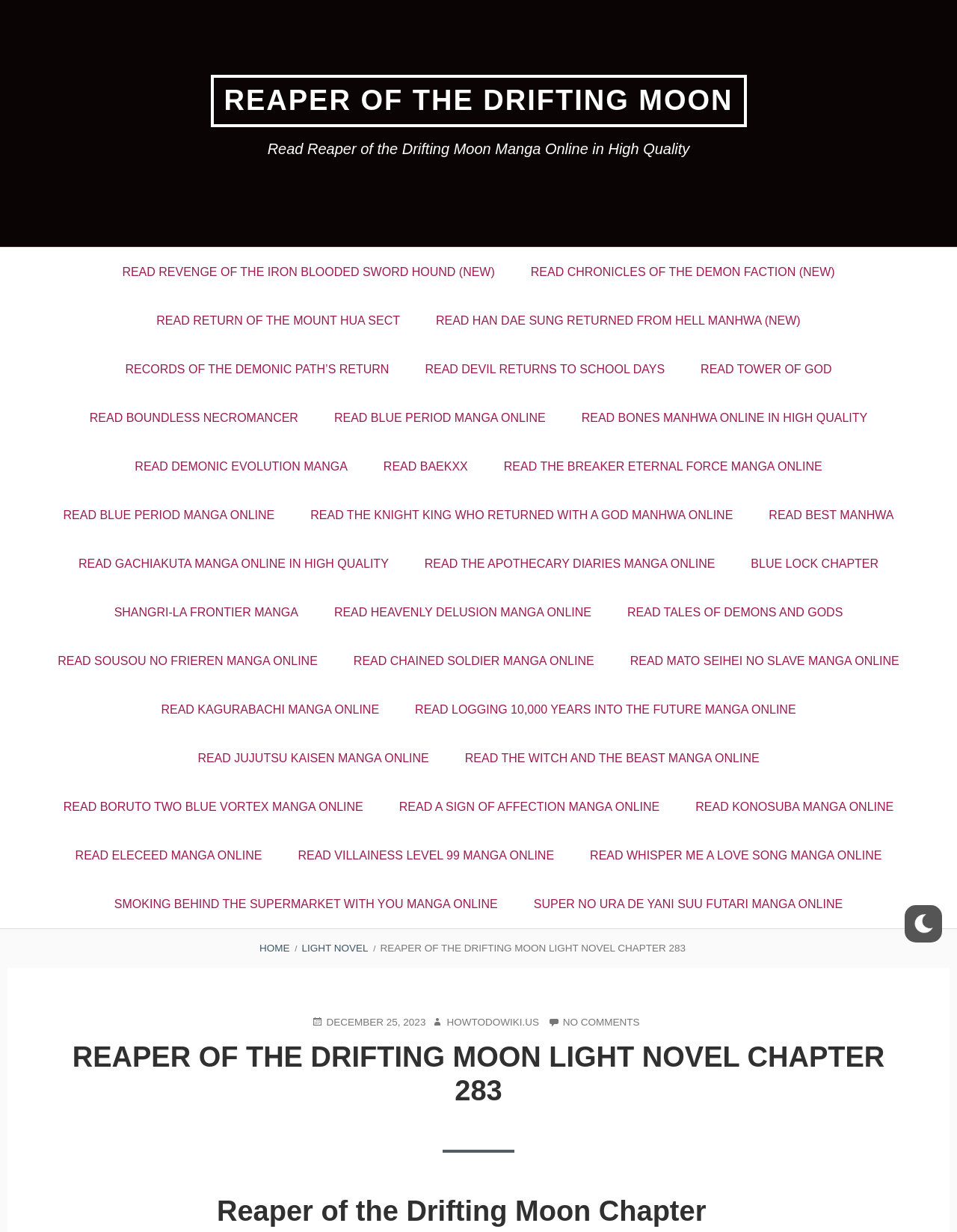Please determine the bounding box coordinates of the clickable area required to carry out the following instruction: "View LIGHT NOVEL page". The coordinates must be four float numbers between 0 and 1, represented as [left, top, right, bottom].

[0.315, 0.765, 0.385, 0.774]